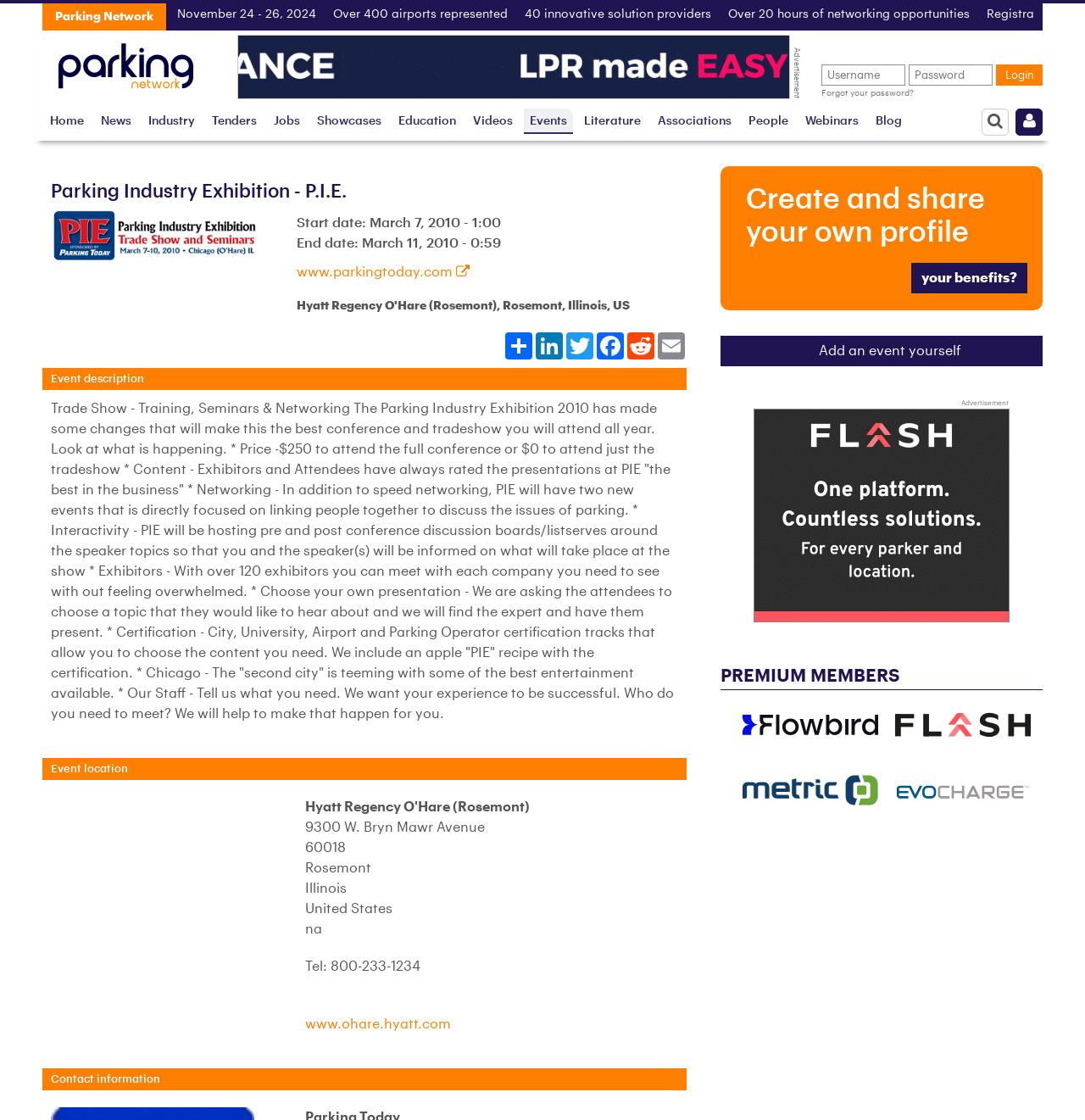Can you determine the bounding box coordinates of the area that needs to be clicked to fulfill the following instruction: "Click the 'FlashParking' link"?

[0.695, 0.454, 0.93, 0.466]